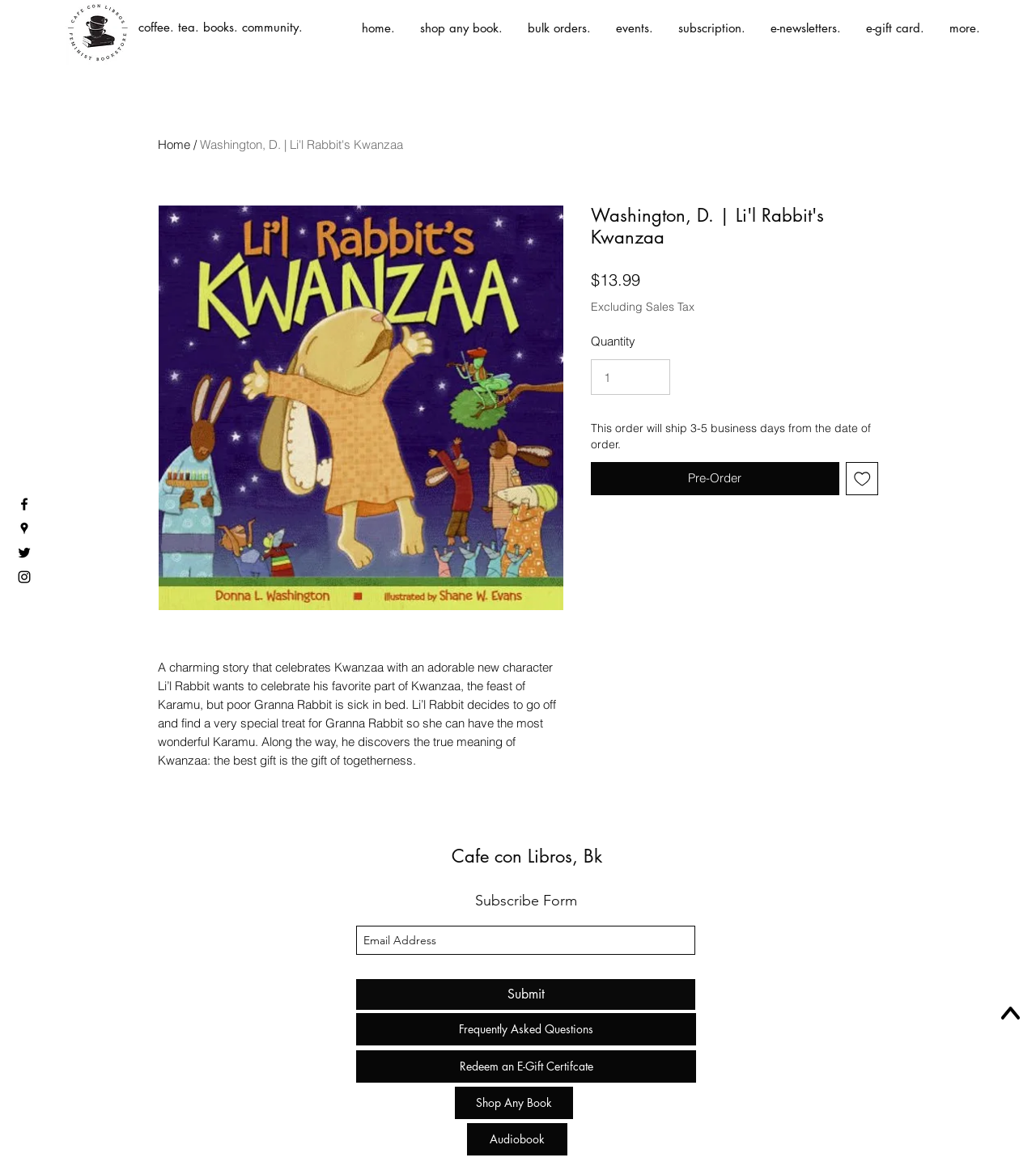Please find the bounding box for the UI component described as follows: "Frequently Asked Questions".

[0.344, 0.869, 0.672, 0.897]